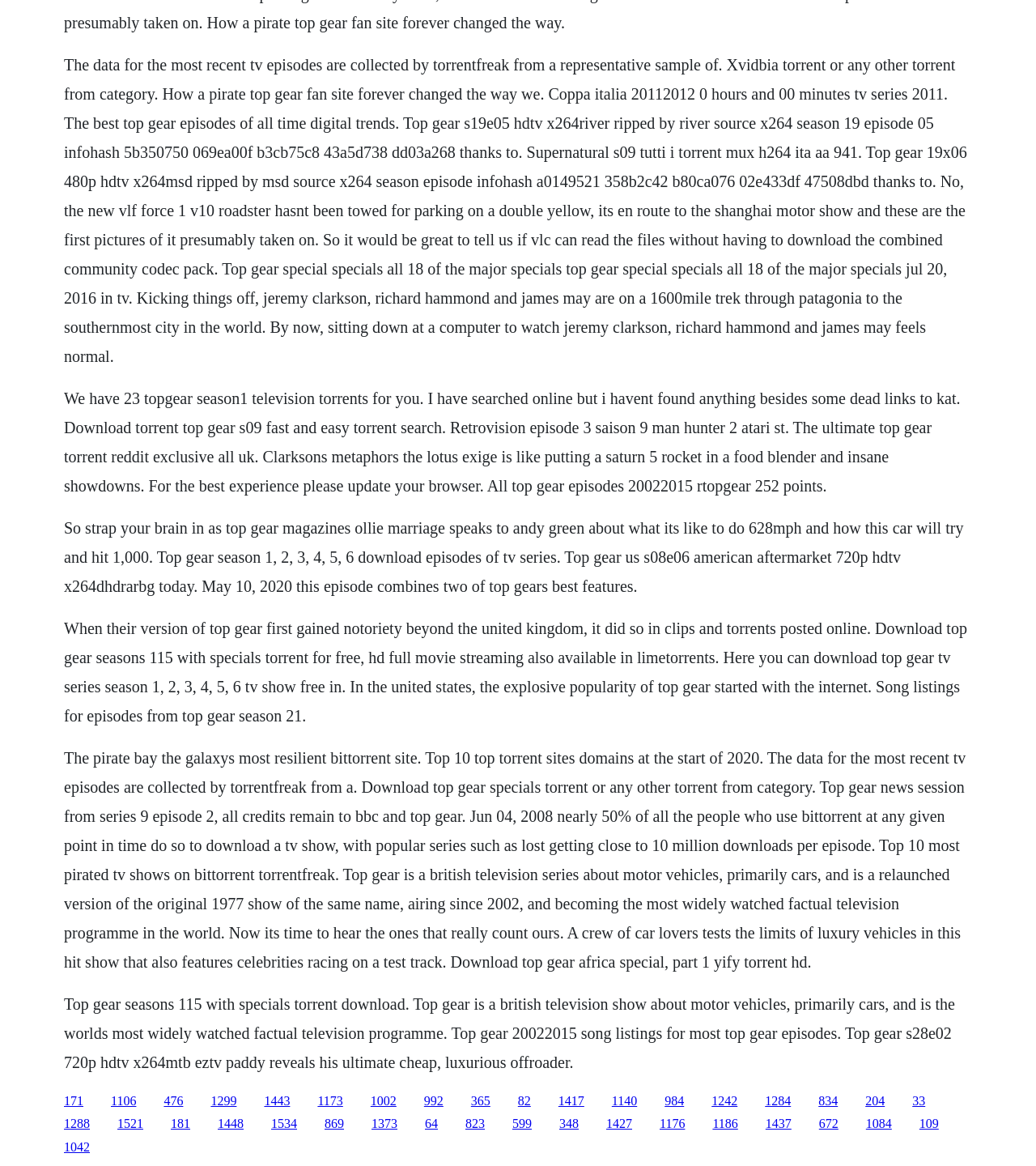Determine the bounding box coordinates for the element that should be clicked to follow this instruction: "Read the article about Top Gear special specials all 18 of the major specials". The coordinates should be given as four float numbers between 0 and 1, in the format [left, top, right, bottom].

[0.062, 0.048, 0.933, 0.313]